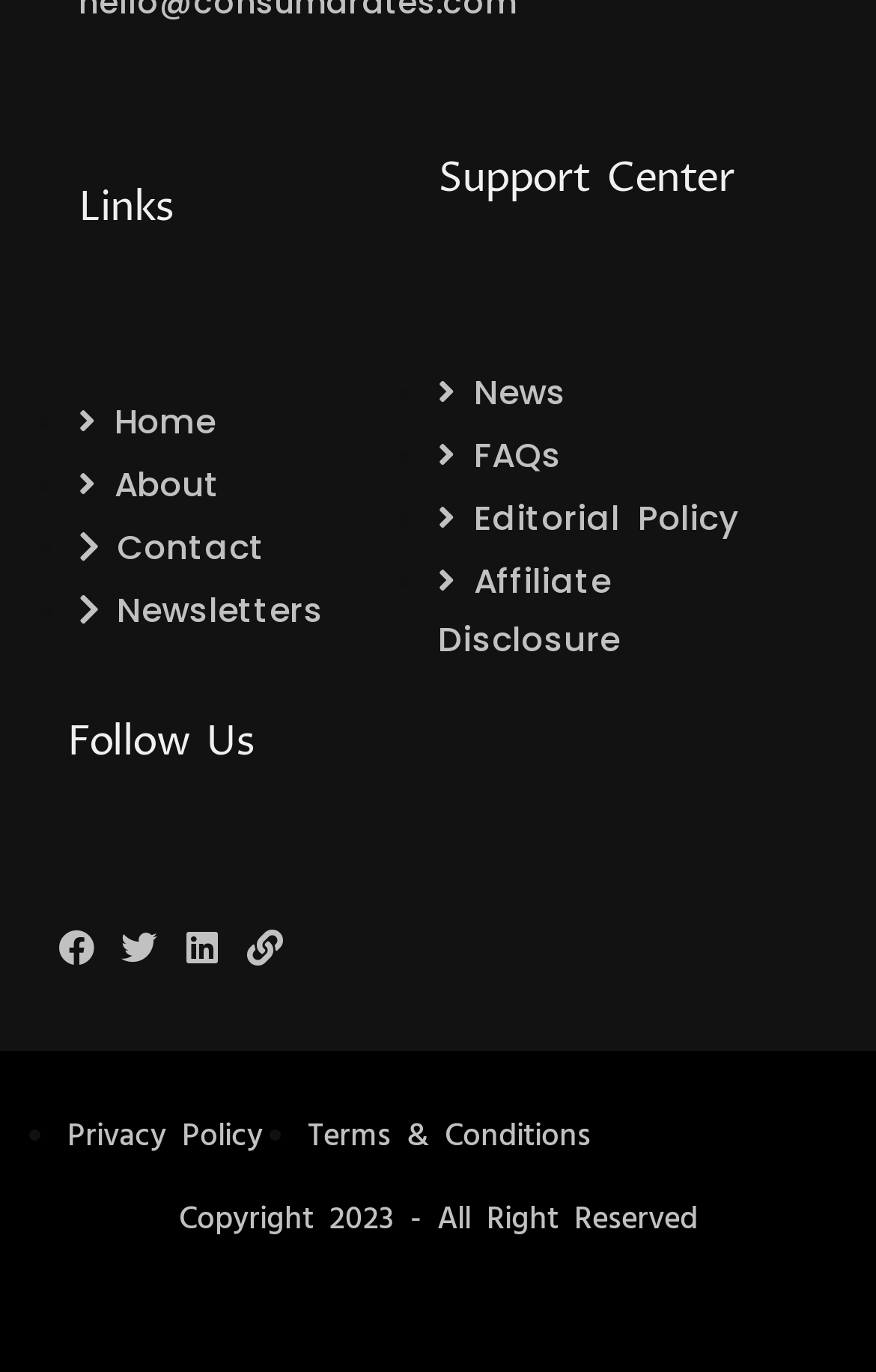What is the copyright year?
Please answer using one word or phrase, based on the screenshot.

2023